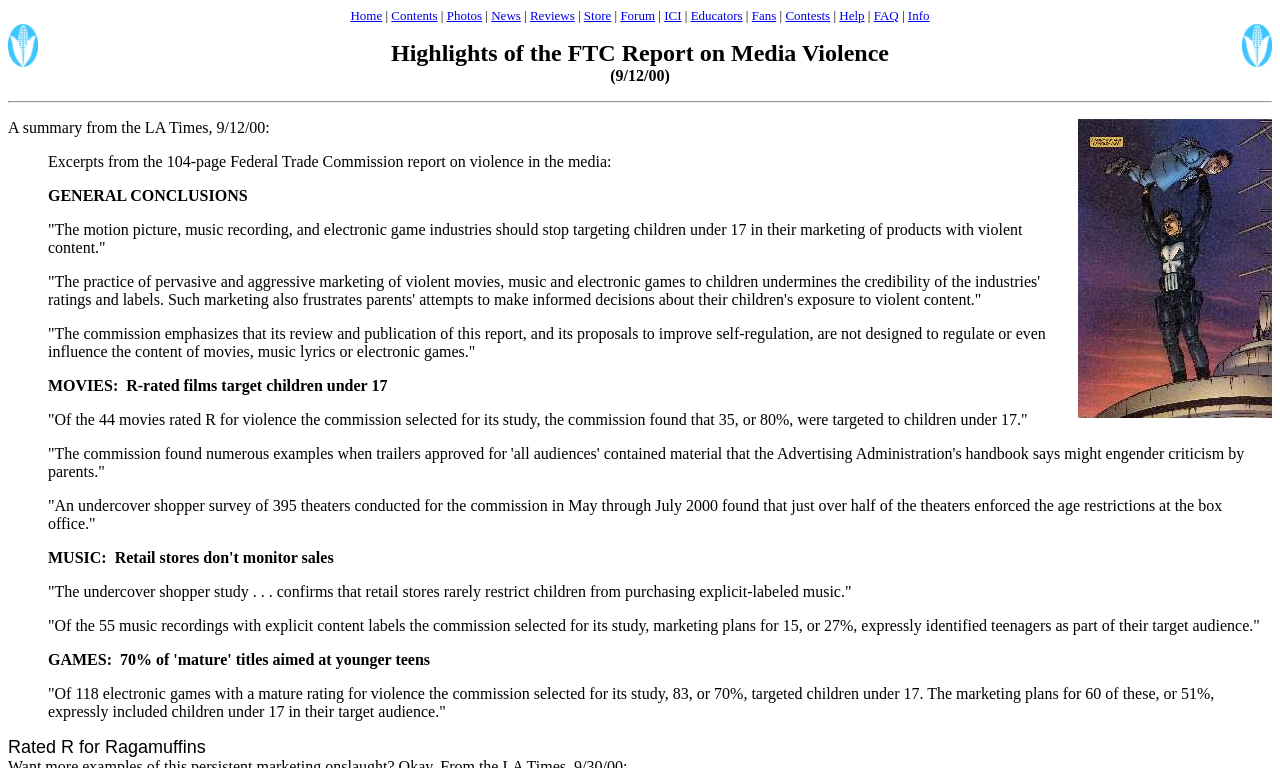Locate the bounding box coordinates of the area you need to click to fulfill this instruction: 'Go to the 'Cameras' category'. The coordinates must be in the form of four float numbers ranging from 0 to 1: [left, top, right, bottom].

None